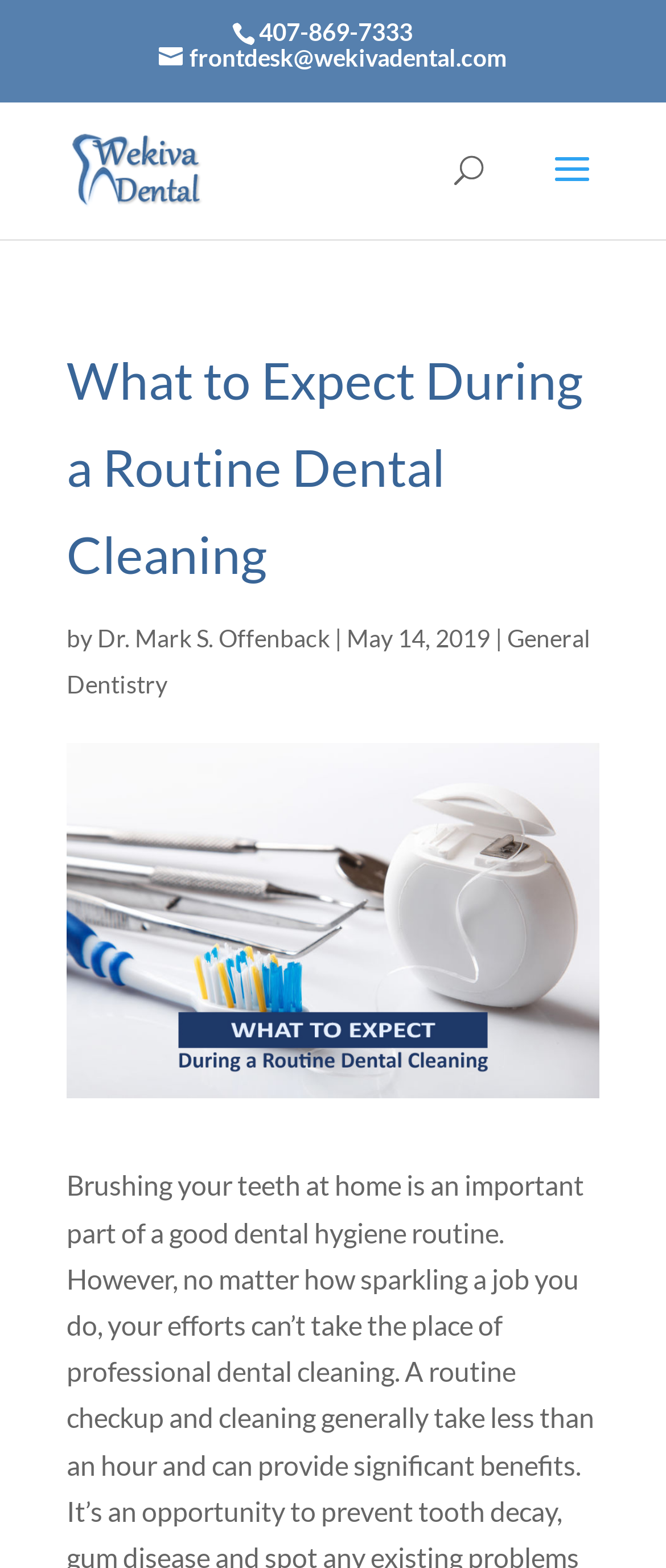Is there a search function on the webpage?
Please provide a single word or phrase as the answer based on the screenshot.

Yes